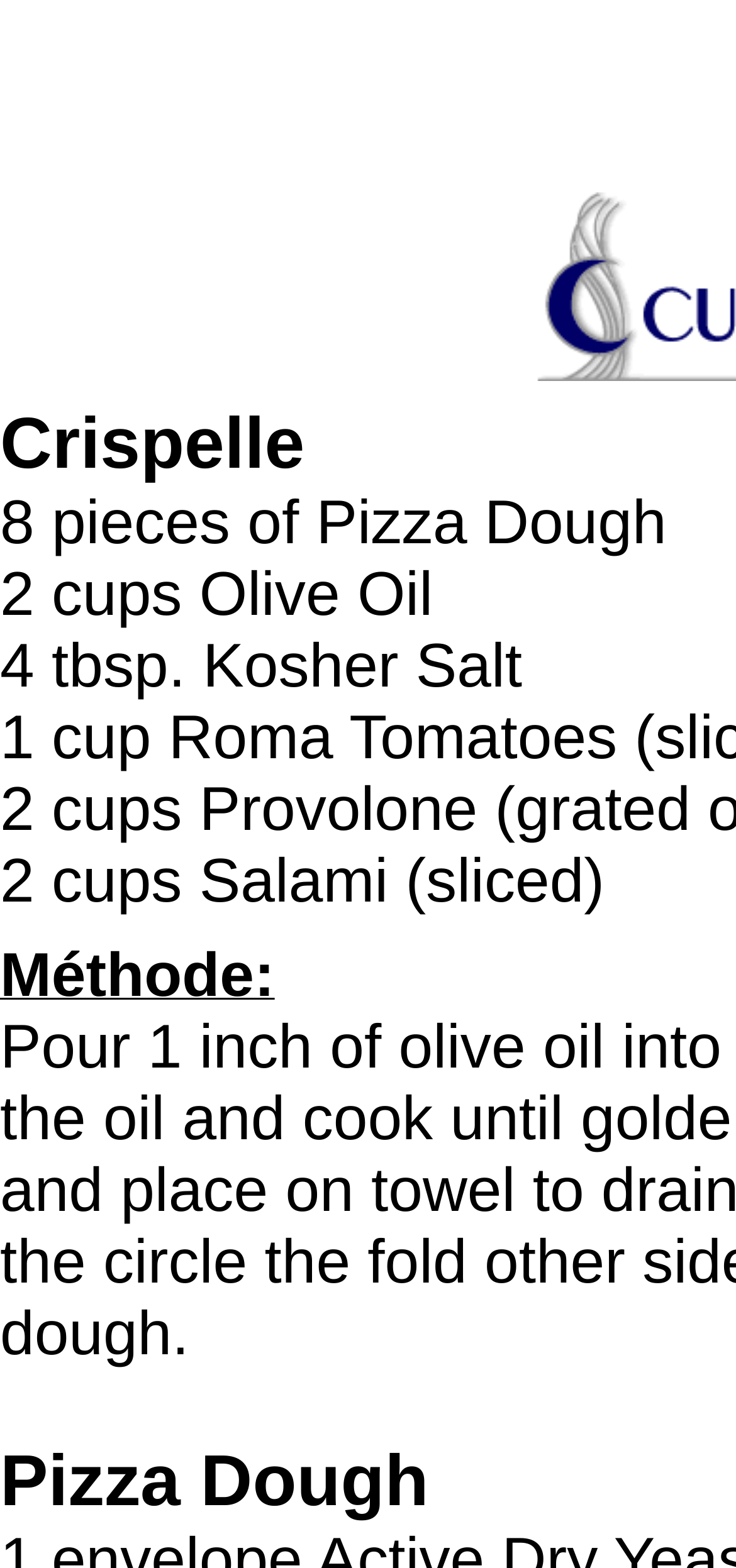Write a detailed summary of the webpage.

The webpage appears to be a recipe page for Crispelle, a type of culinary dish. At the top of the page, the title "Crispelle" is prominently displayed. Below the title, there is a list of ingredients, including 8 pieces of pizza dough, 2 cups of olive oil, 4 tablespoons of kosher salt, and 2 cups of sliced salami. These ingredients are listed in a vertical column, with each item positioned below the previous one.

Further down the page, there is a section labeled "Méthode:", which suggests that this is where the cooking instructions will be provided. Below this label, the text "Pizza Dough" is displayed, which may be the first step in the cooking process.

Overall, the page appears to be a simple recipe page with a clear and organized layout, making it easy to follow along with the instructions.